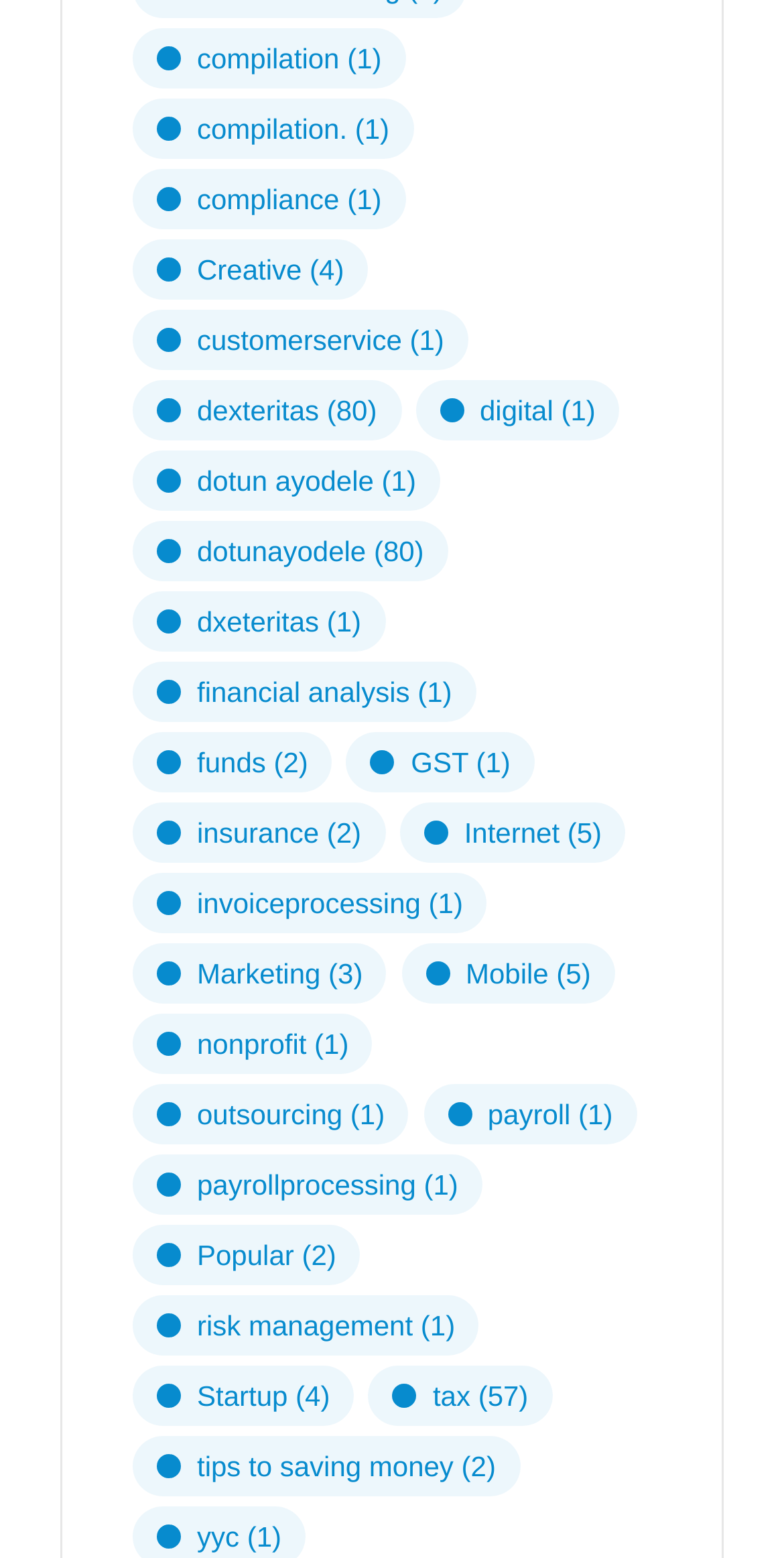Provide the bounding box coordinates for the area that should be clicked to complete the instruction: "Discover Internet".

[0.51, 0.515, 0.798, 0.554]